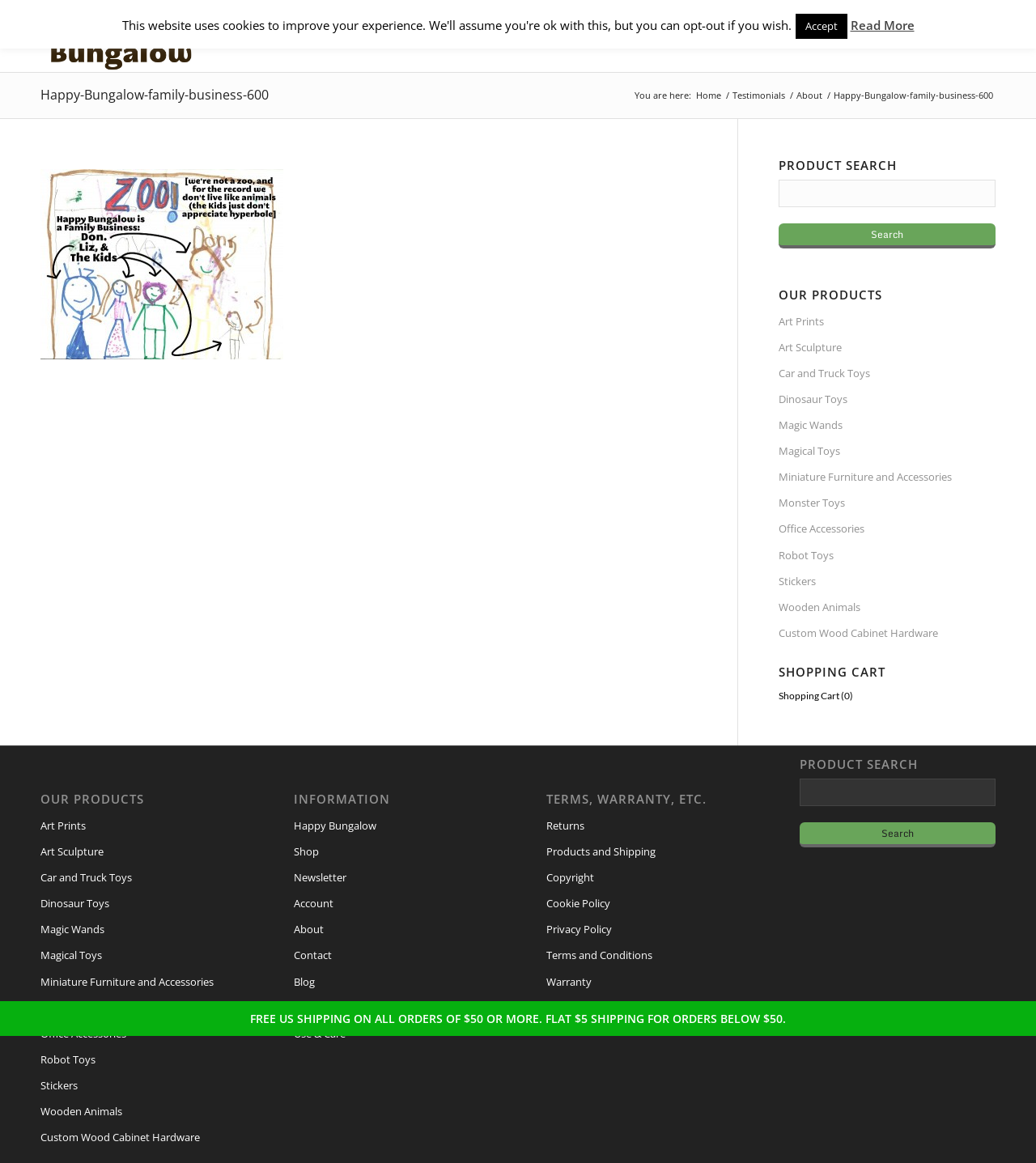Reply to the question with a single word or phrase:
What is the business type of Happy Bungalow?

Family Business